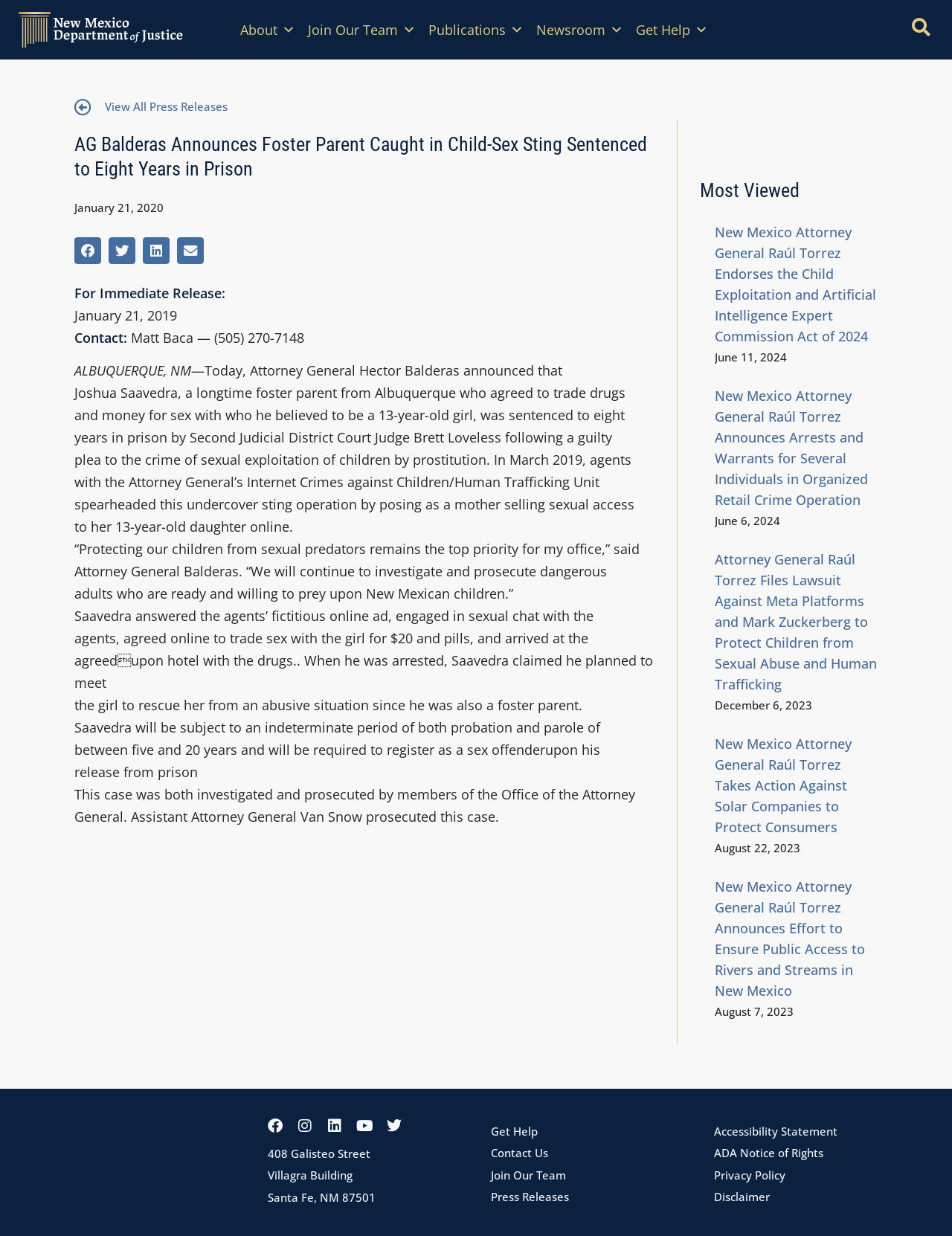Find the bounding box coordinates of the clickable region needed to perform the following instruction: "Share on facebook". The coordinates should be provided as four float numbers between 0 and 1, i.e., [left, top, right, bottom].

[0.078, 0.192, 0.106, 0.214]